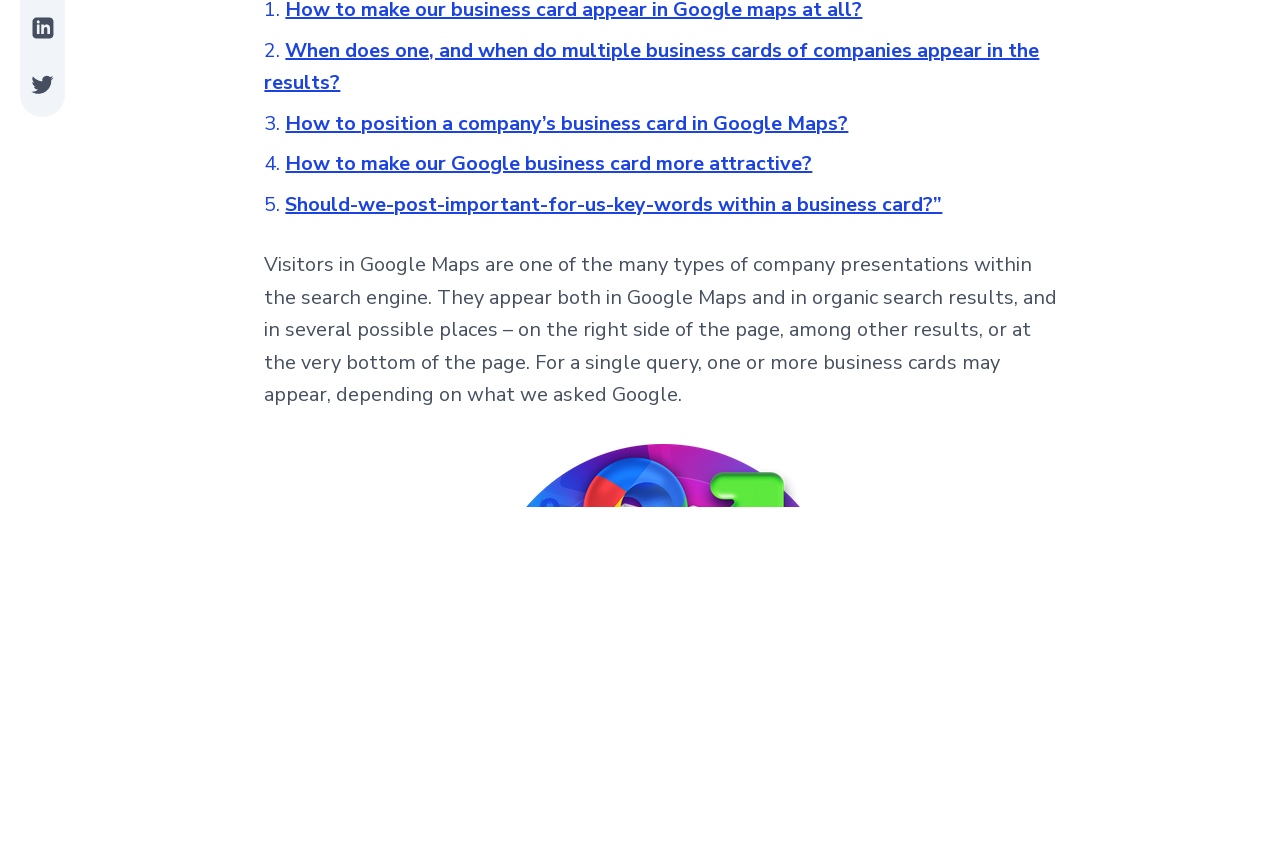Refer to the element description aria-label="linkedin" and identify the corresponding bounding box in the screenshot. Format the coordinates as (top-left x, top-left y, bottom-right x, bottom-right y) with values in the range of 0 to 1.

[0.025, 0.02, 0.042, 0.046]